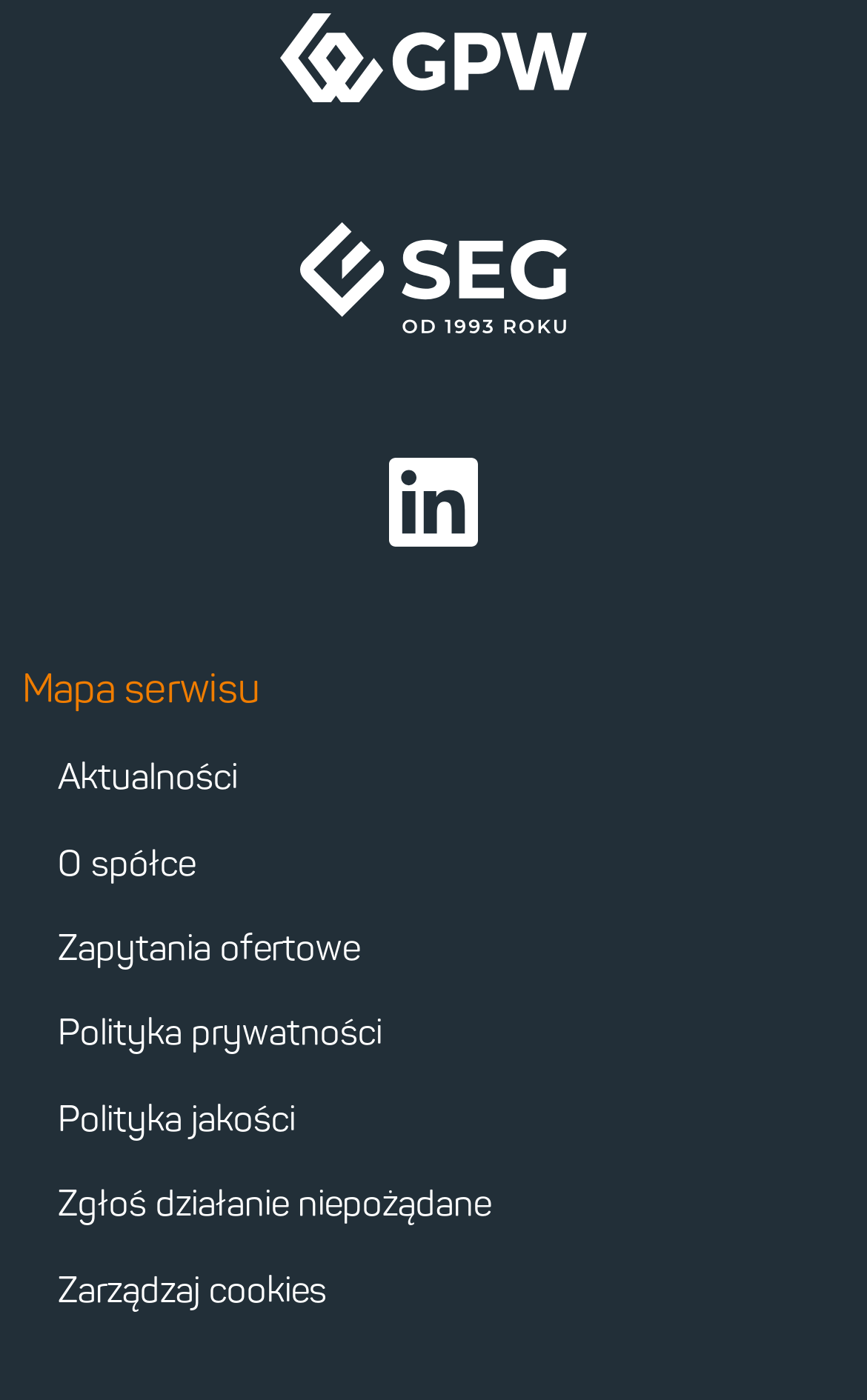Provide the bounding box coordinates of the HTML element this sentence describes: "Aktualności". The bounding box coordinates consist of four float numbers between 0 and 1, i.e., [left, top, right, bottom].

[0.026, 0.526, 0.974, 0.587]